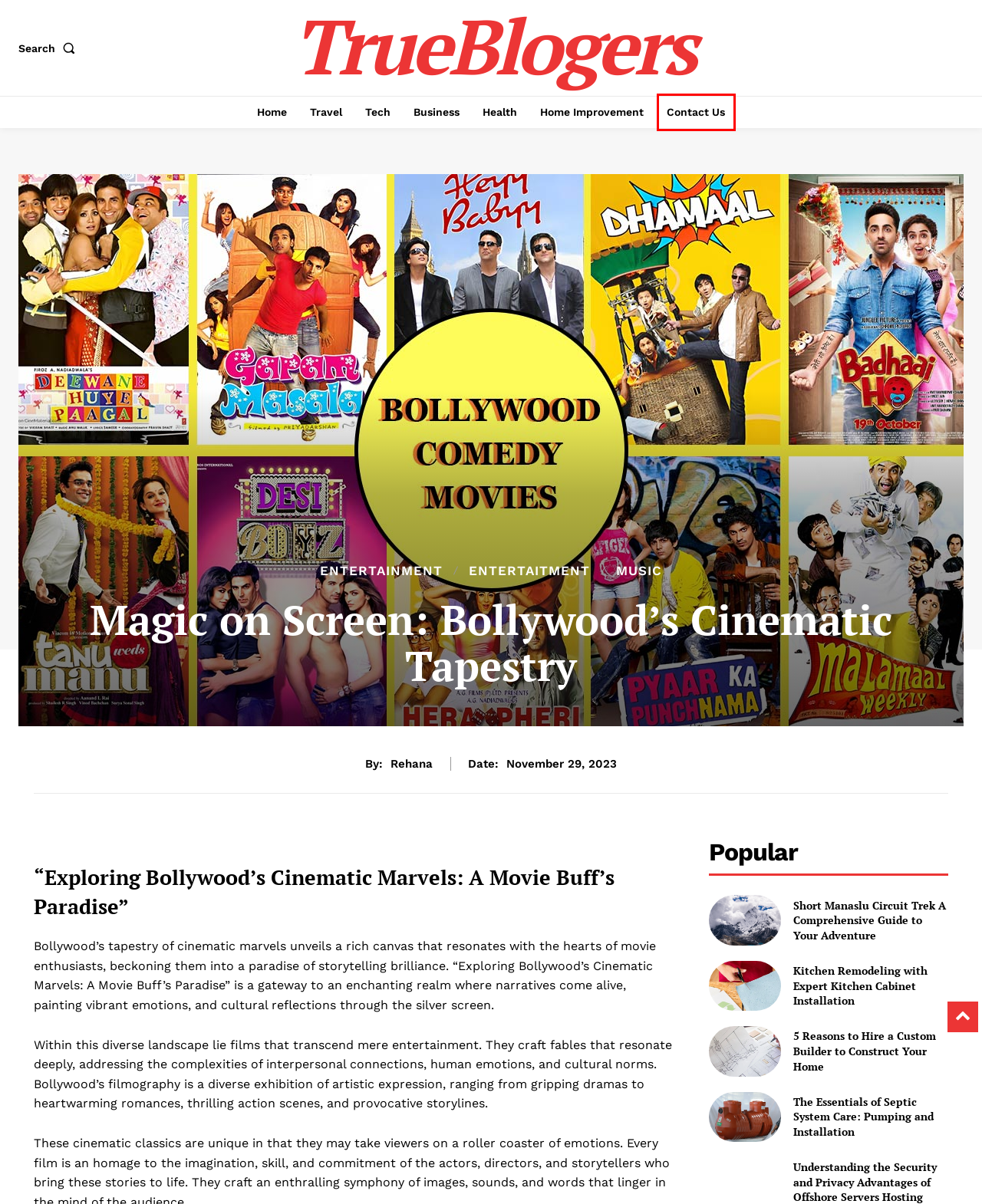You have been given a screenshot of a webpage, where a red bounding box surrounds a UI element. Identify the best matching webpage description for the page that loads after the element in the bounding box is clicked. Options include:
A. Rehana, Author at TrueBlogers
B. Entertainment Archives - TrueBlogers
C. Home - TrueBlogers
D. Tech Archives - TrueBlogers
E. Entertaitment Archives - TrueBlogers
F. Home Improvement Archives - TrueBlogers
G. Contact Us - TrueBlogers
H. Kitchen Remodeling with Expert Kitchen Cabinet Installation - TrueBlogers

G